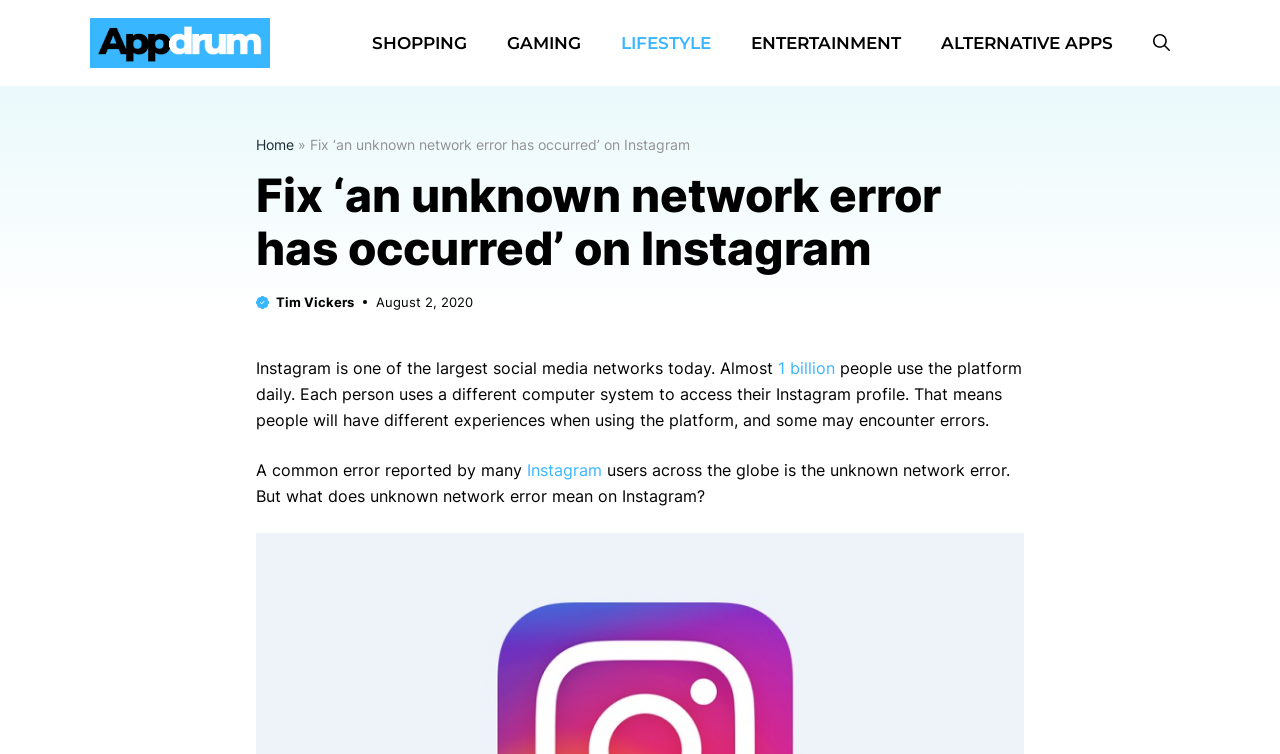Locate the bounding box of the user interface element based on this description: "ALTERNATIVE APPS".

[0.72, 0.024, 0.885, 0.09]